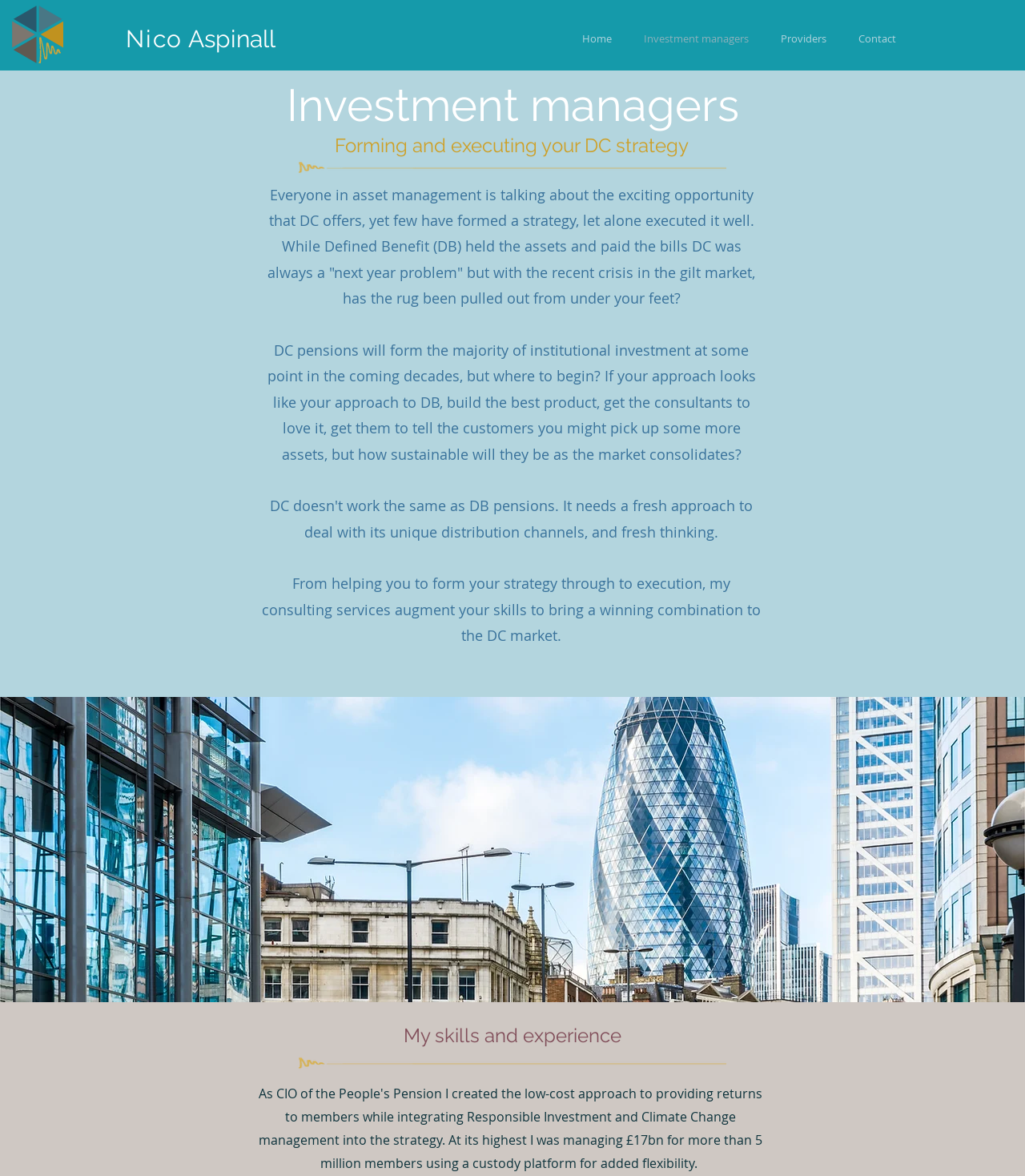Use a single word or phrase to respond to the question:
What is the logo image filename?

Logo.png